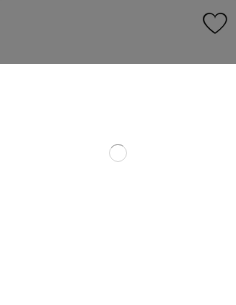What is the purpose of the 'Add to cart' button?
Examine the image and provide an in-depth answer to the question.

The 'Add to cart' button is positioned below the image, allowing customers to easily purchase the sugar package by adding it to their cart, making the online shopping experience more convenient.